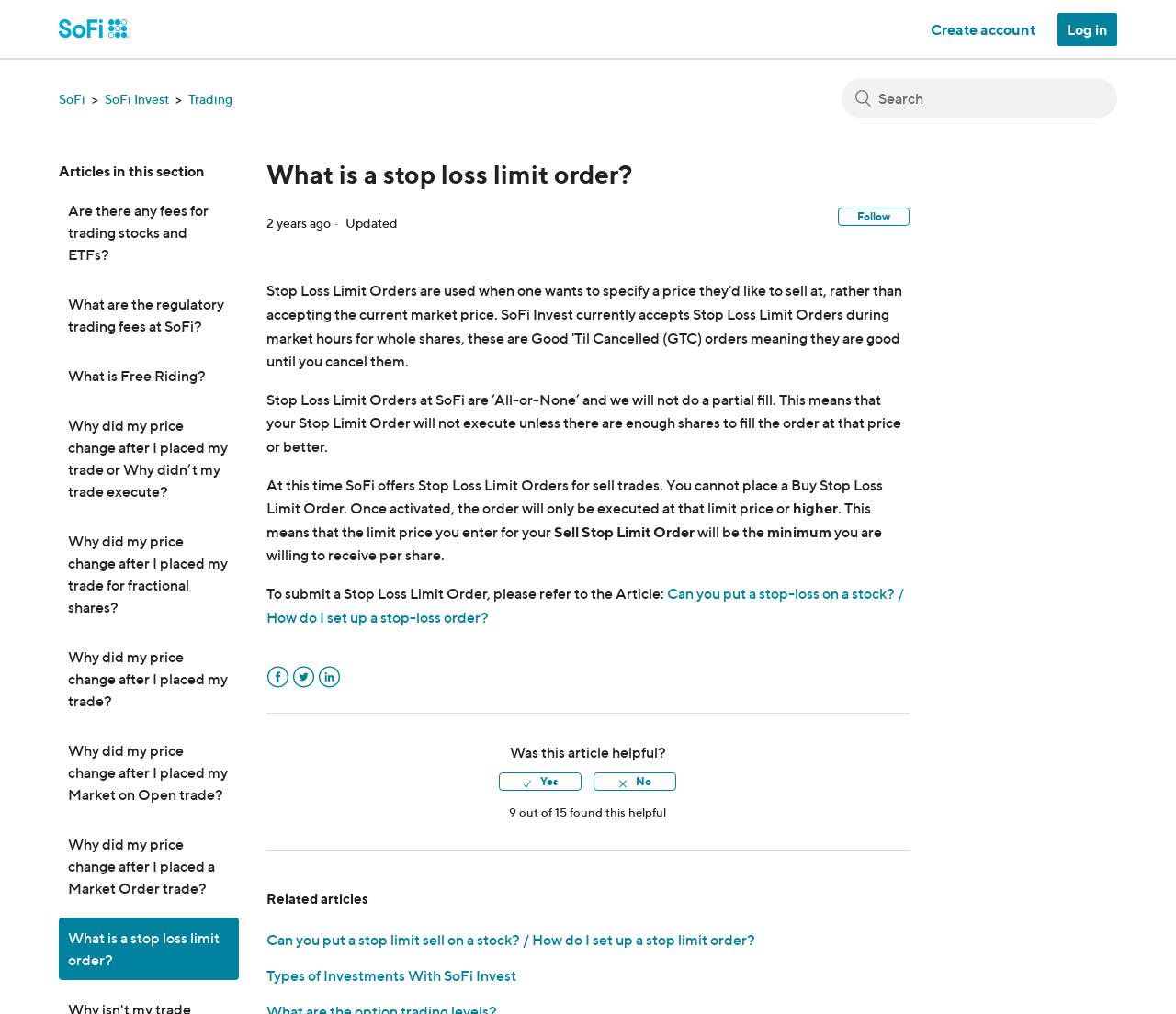What is the purpose of a Stop Loss Limit Order?
Please provide a detailed and thorough answer to the question.

Based on the webpage content, a Stop Loss Limit Order is used when one wants to specify a price they'd like to sell at, rather than accepting the current market price. This means that the order will only be executed at that limit price or better.